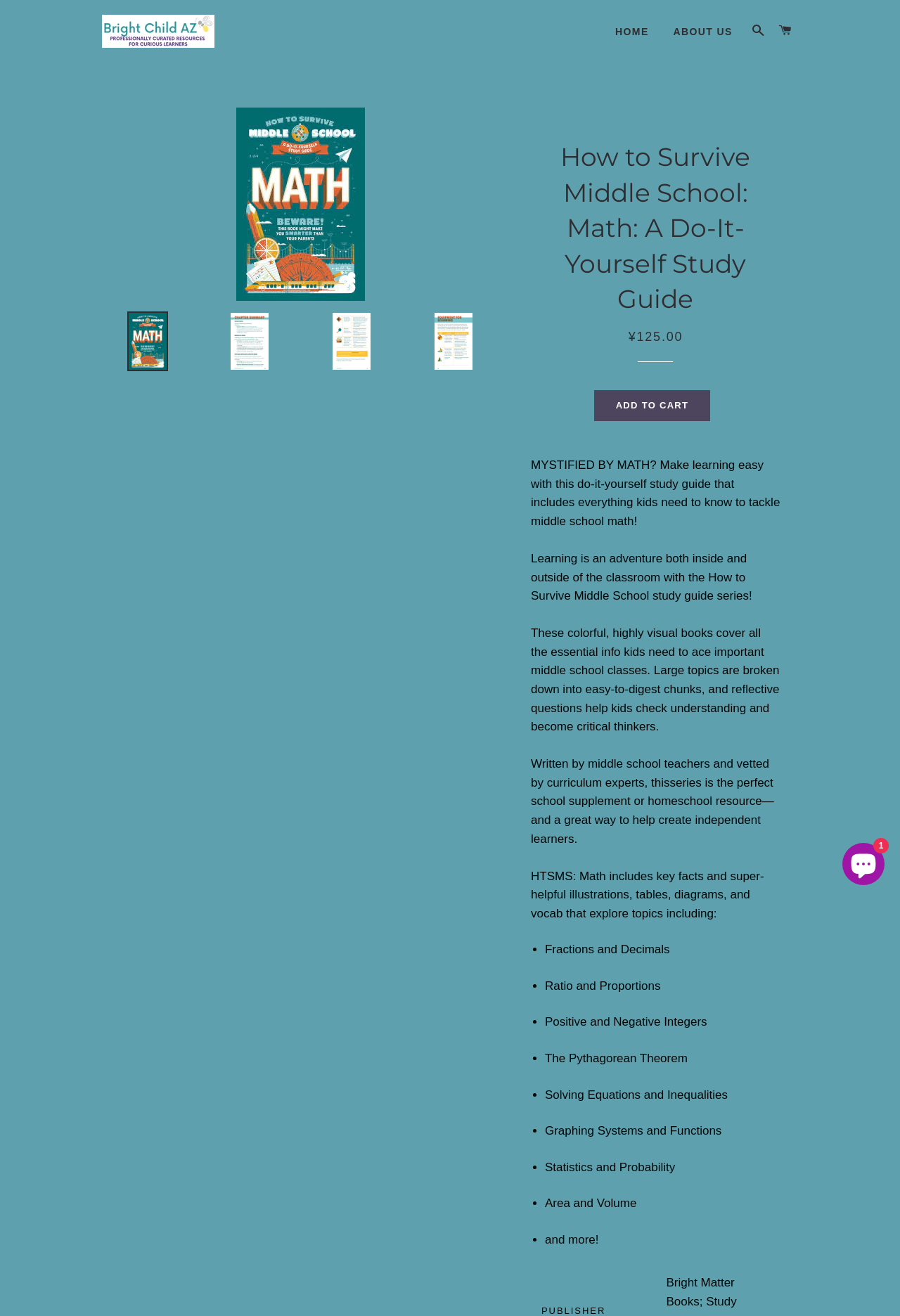Please respond to the question with a concise word or phrase:
What is the name of the study guide series?

How to Survive Middle School